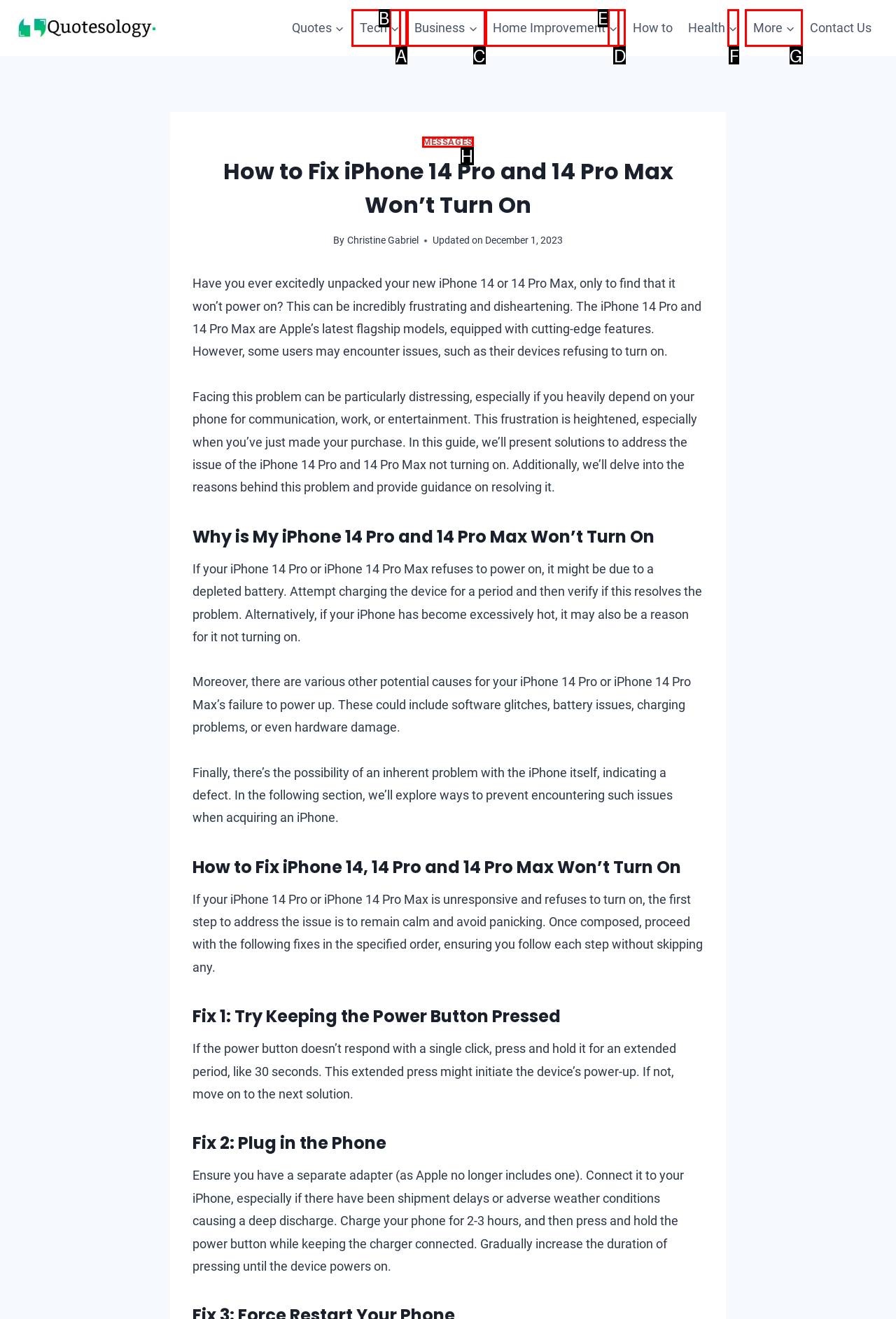Choose the option that matches the following description: BusinessExpand
Answer with the letter of the correct option.

C